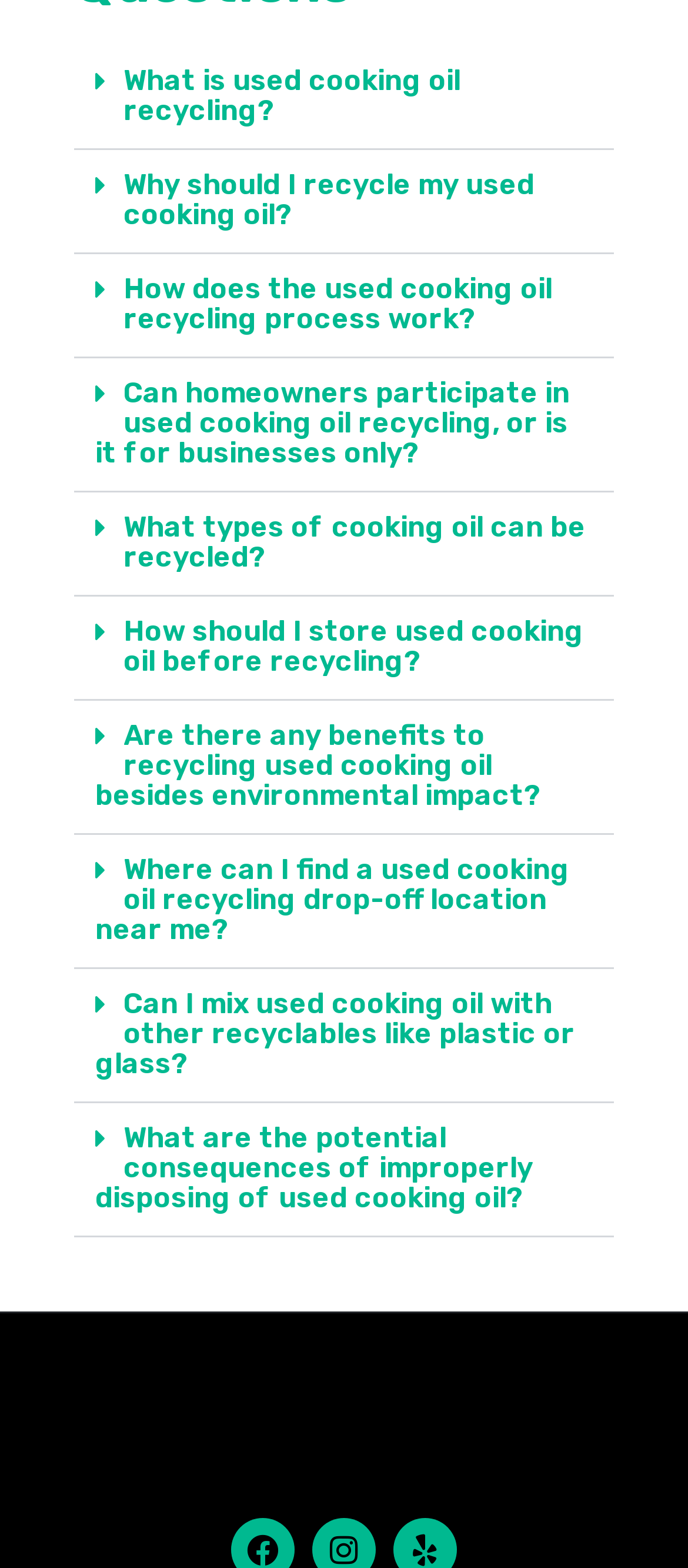How many questions are asked about used cooking oil recycling?
Based on the visual content, answer with a single word or a brief phrase.

10